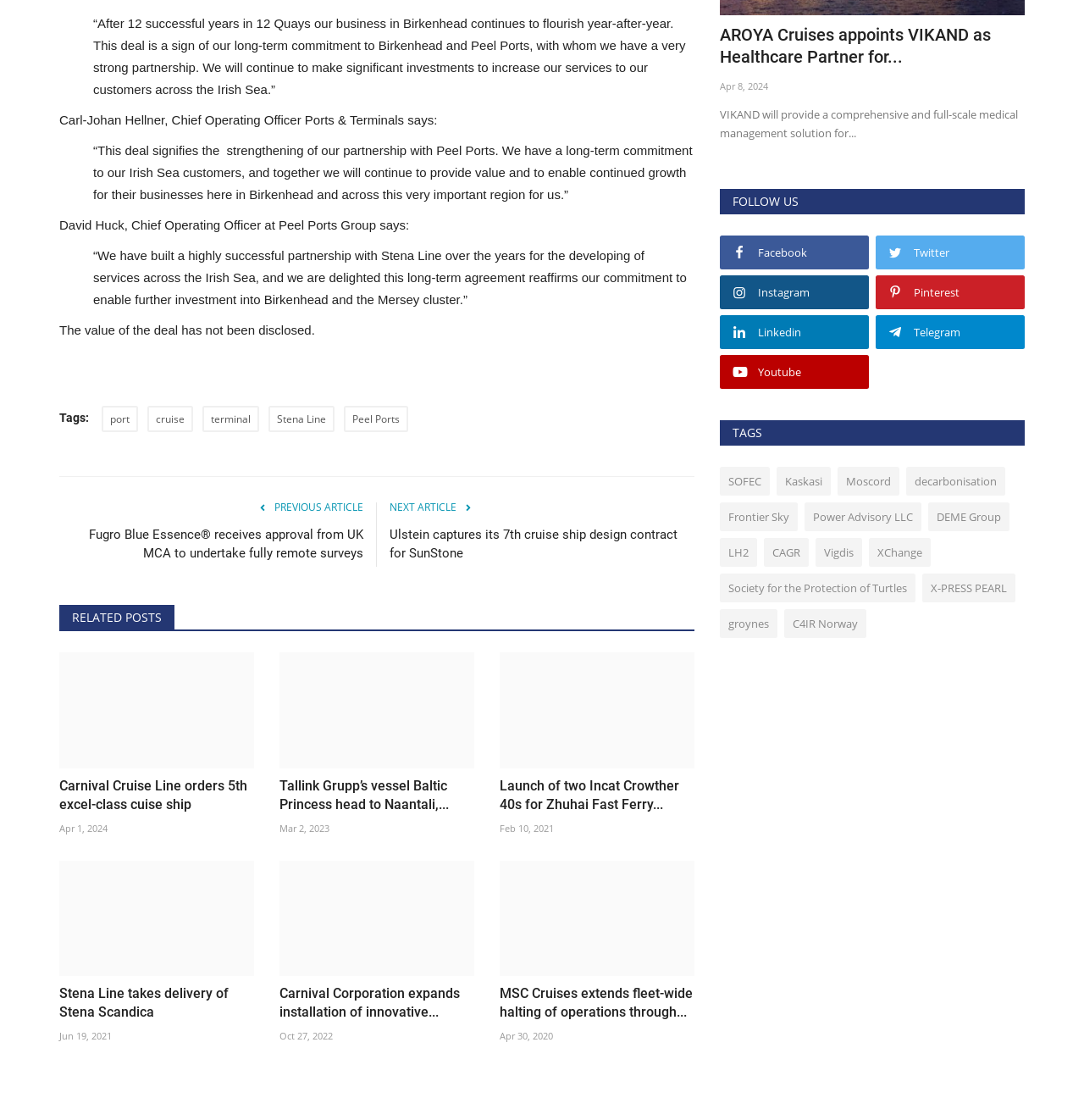Find the bounding box coordinates for the HTML element described in this sentence: "Configure". Provide the coordinates as four float numbers between 0 and 1, in the format [left, top, right, bottom].

None